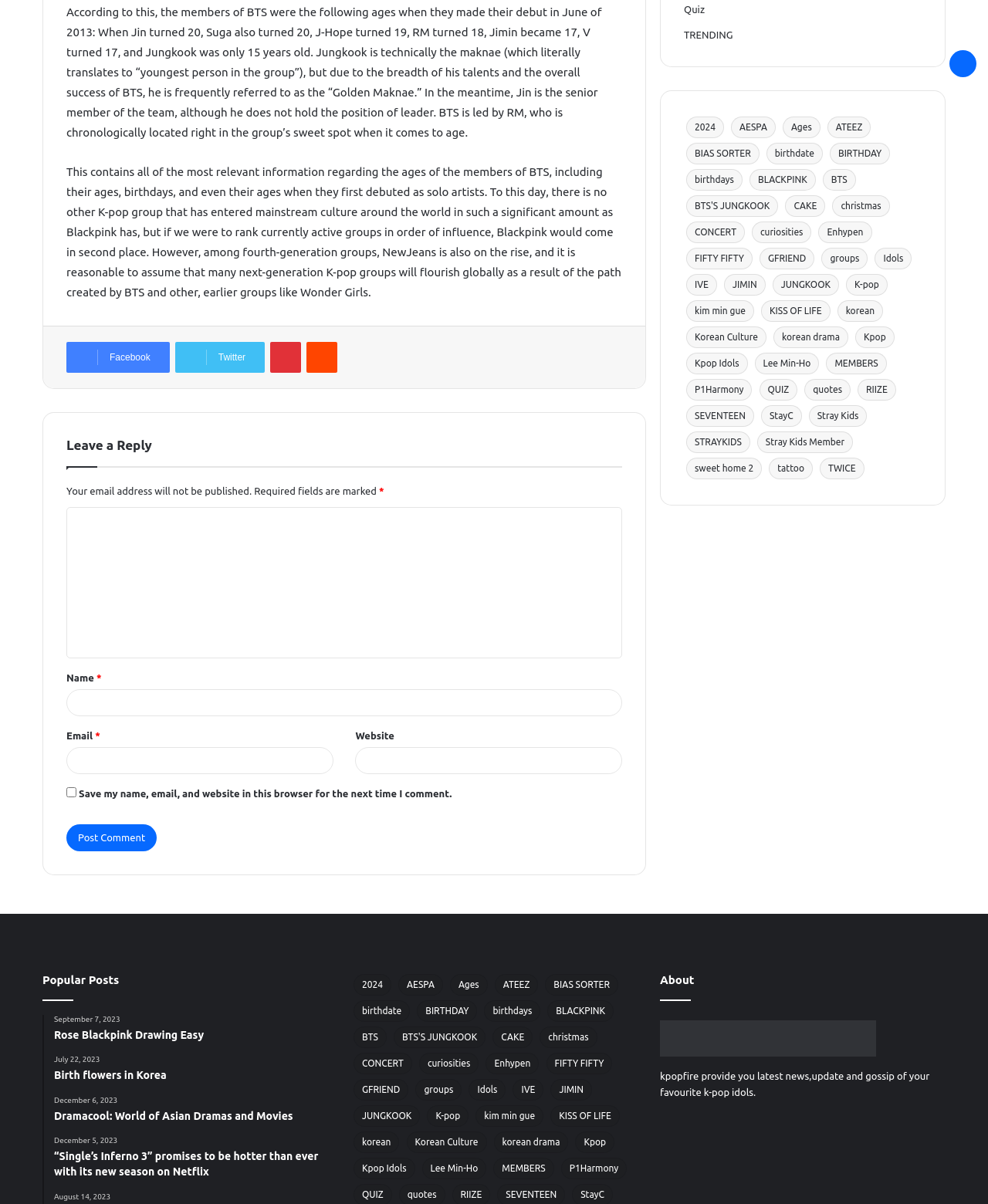What is the name of the K-pop group mentioned alongside BTS in the text?
Answer the question with as much detail as possible.

The text states that 'To this day, there is no other K-pop group that has entered mainstream culture around the world in such a significant amount as Blackpink has, but if we were to rank currently active groups in order of influence, Blackpink would come in second place.' This indicates that Blackpink is a K-pop group mentioned alongside BTS.